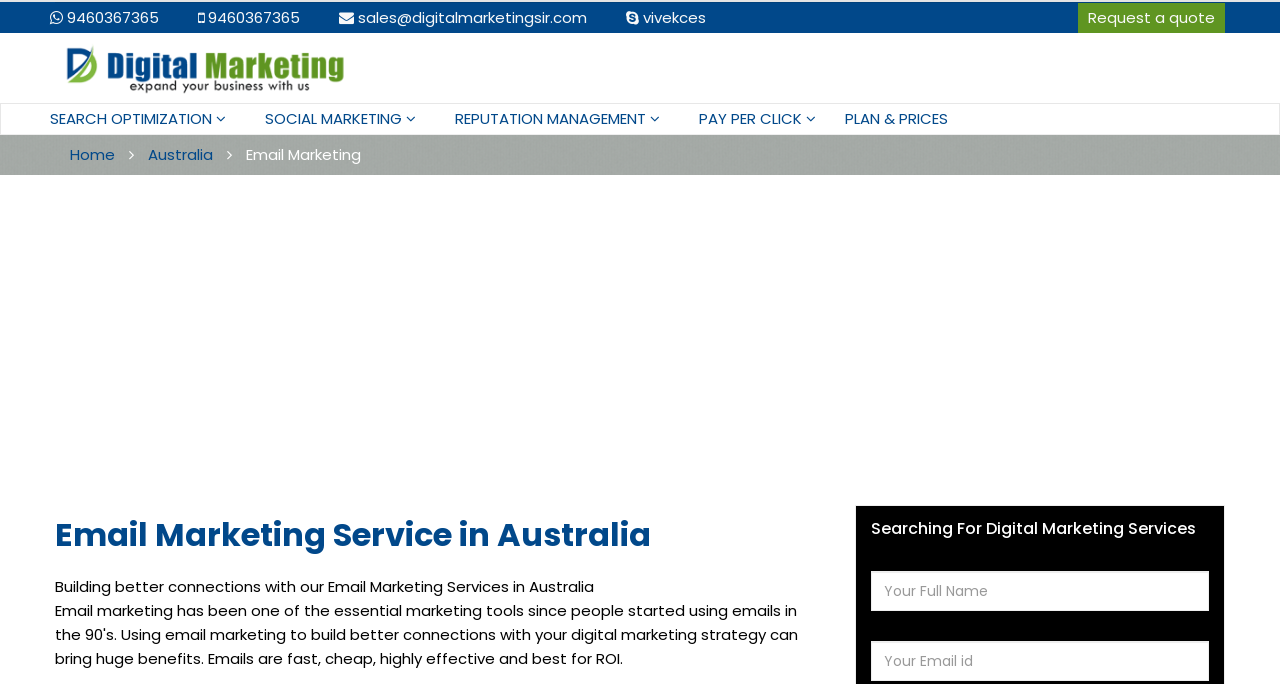Please find the bounding box coordinates of the section that needs to be clicked to achieve this instruction: "Request a quote".

[0.85, 0.01, 0.949, 0.041]